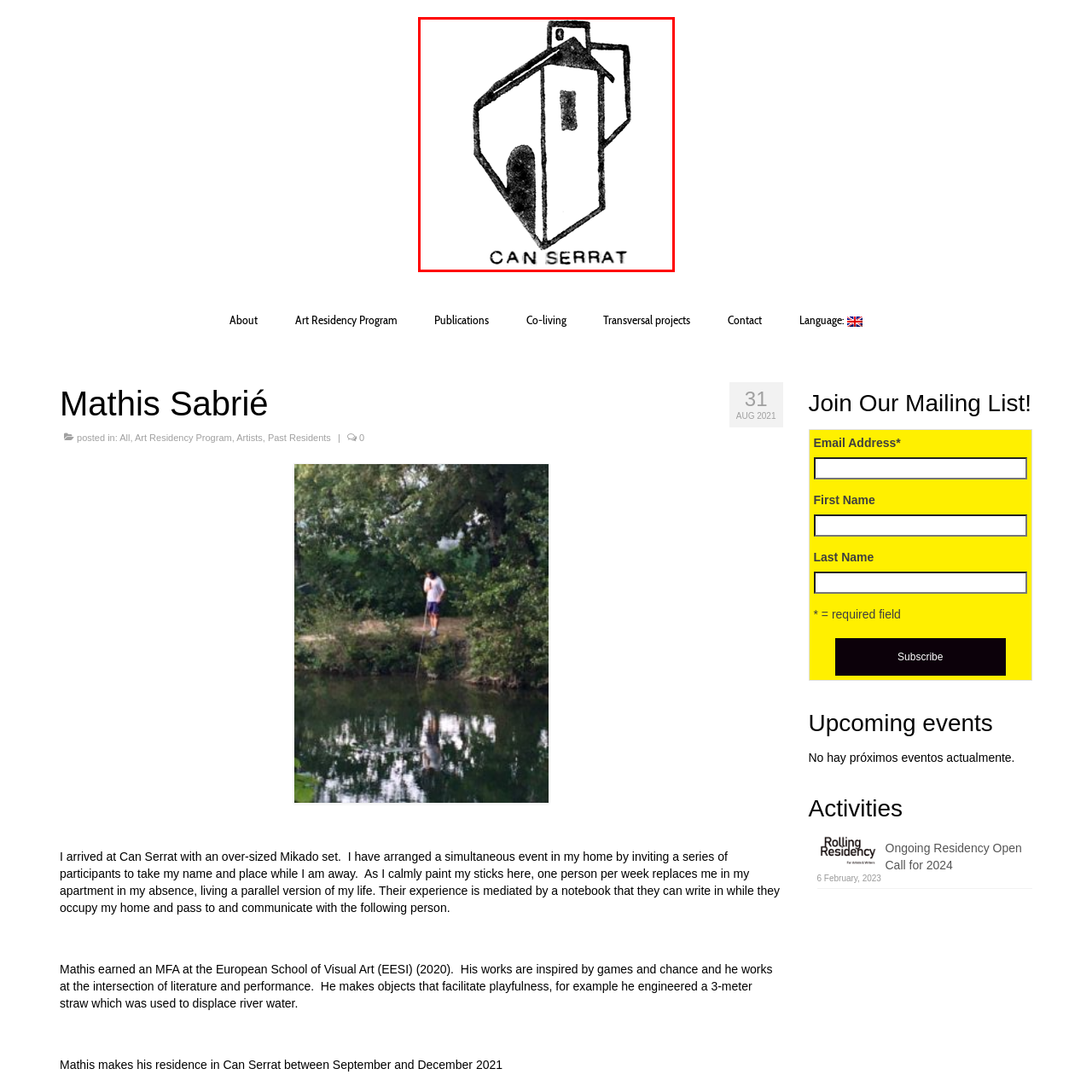What does the logo embody?
Examine the content inside the red bounding box in the image and provide a thorough answer to the question based on that visual information.

The caption states that the logo embodies the creative spirit and collaborative environment fostered at Can Serrat, which implies that the logo represents the artistic and innovative essence of the residency space.